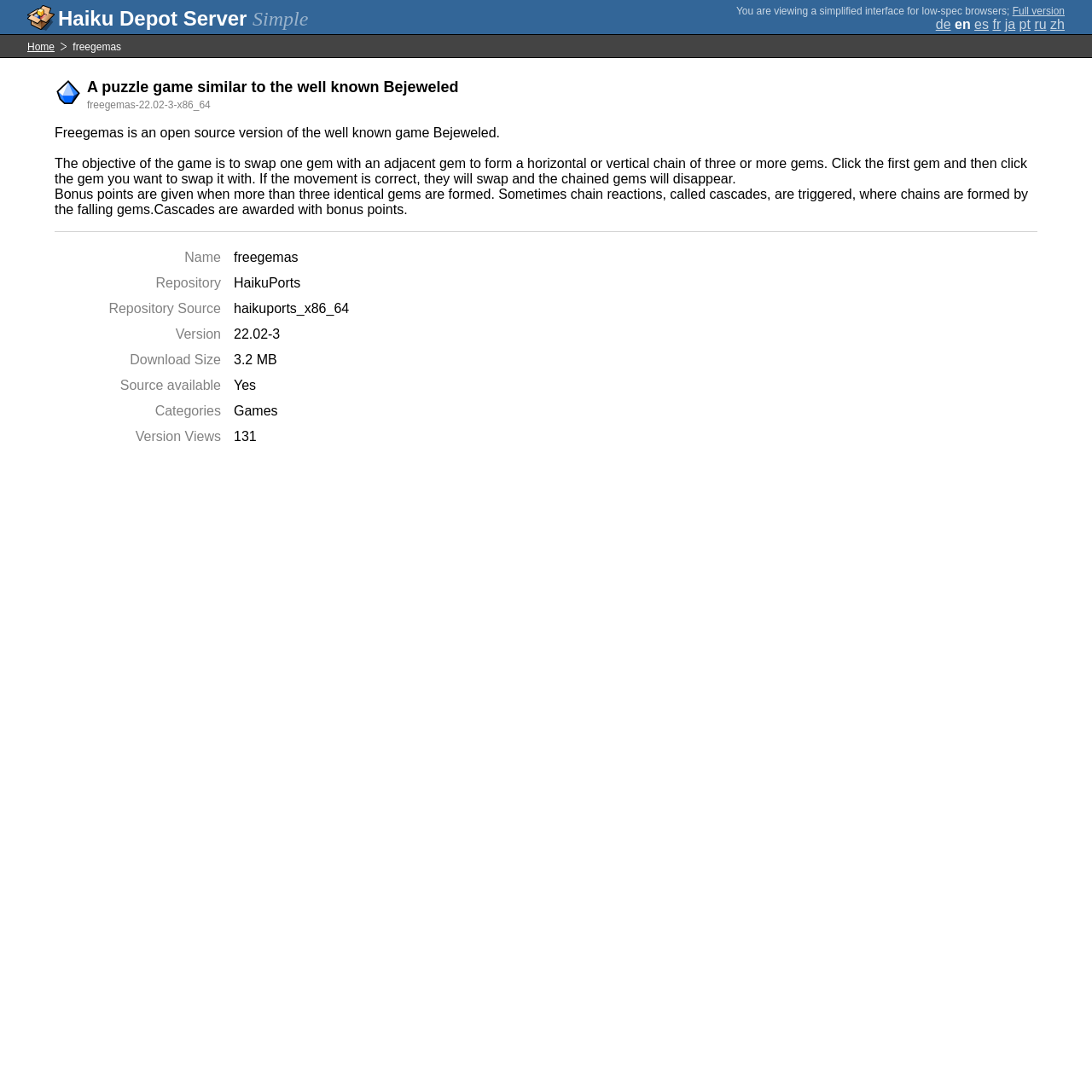What is the objective of the game?
Please answer the question with a detailed and comprehensive explanation.

The objective of the game is described in the static text 'The objective of the game is to swap one gem with an adjacent gem to form a horizontal or vertical chain of three or more gems.'.